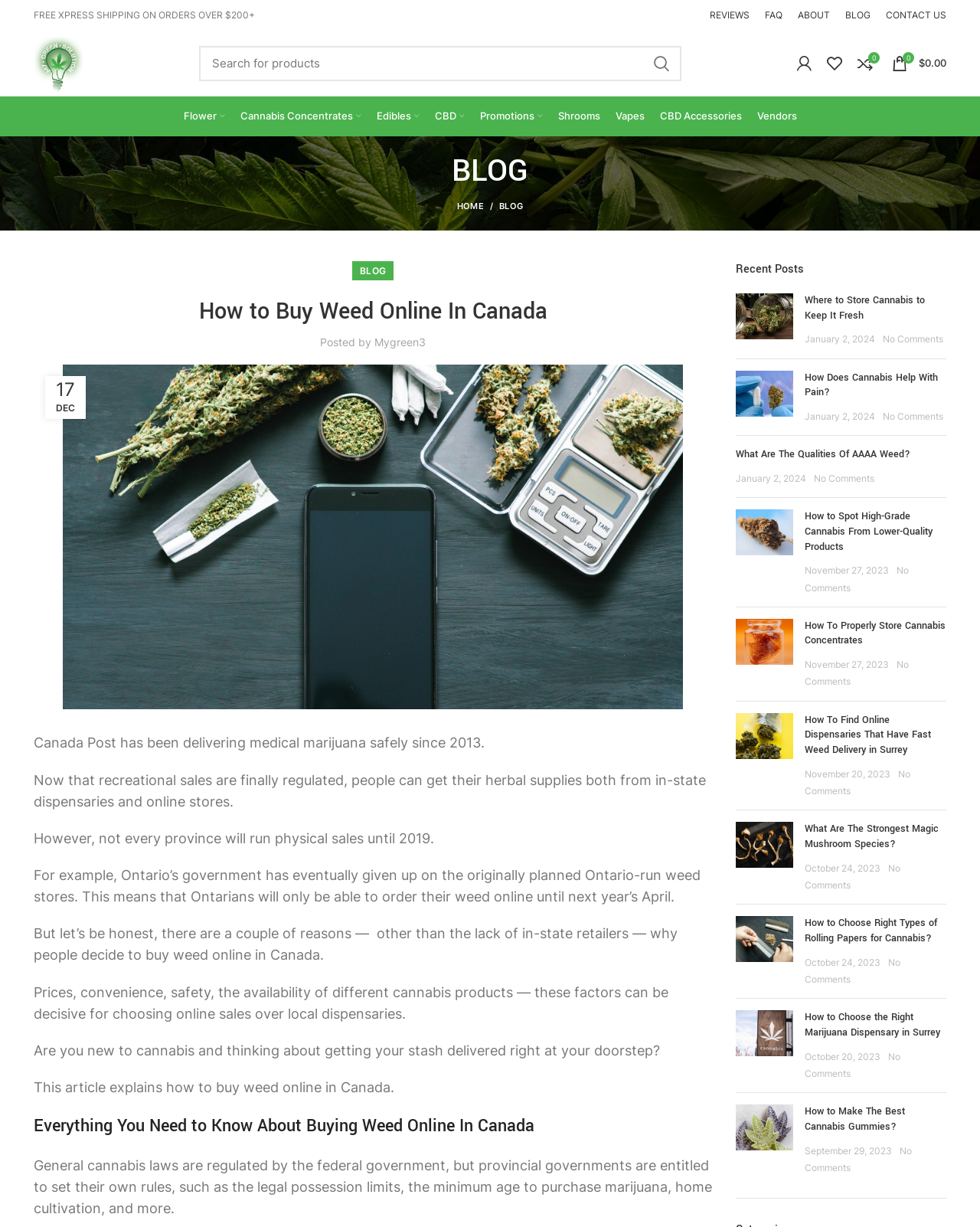Produce a meticulous description of the webpage.

This webpage is about buying weed online in Canada, with a focus on providing information and guidance for those new to cannabis. At the top of the page, there is a navigation menu with links to "REVIEWS", "FAQ", "ABOUT", "BLOG", and "CONTACT US". Below this, there is a search bar and a wishlist icon. 

On the left side of the page, there is a menu with links to different categories of cannabis products, including "Flower", "Cannabis Concentrates", "Edibles", "CBD", and more. 

The main content of the page is an article titled "How to Buy Weed Online In Canada". The article is divided into sections, with headings and paragraphs of text. There are also images and a figure with a caption. The article discusses the legality of buying weed online in Canada, the benefits of doing so, and provides guidance on how to make a purchase.

On the right side of the page, there is a section titled "Recent Posts" with links to several blog posts, including "Where to Store Cannabis to Keep It Fresh", "How Does Cannabis Help With Pain", and "What Are The Qualities Of AAAA Weed?". Each post has a title, an image, and a date.